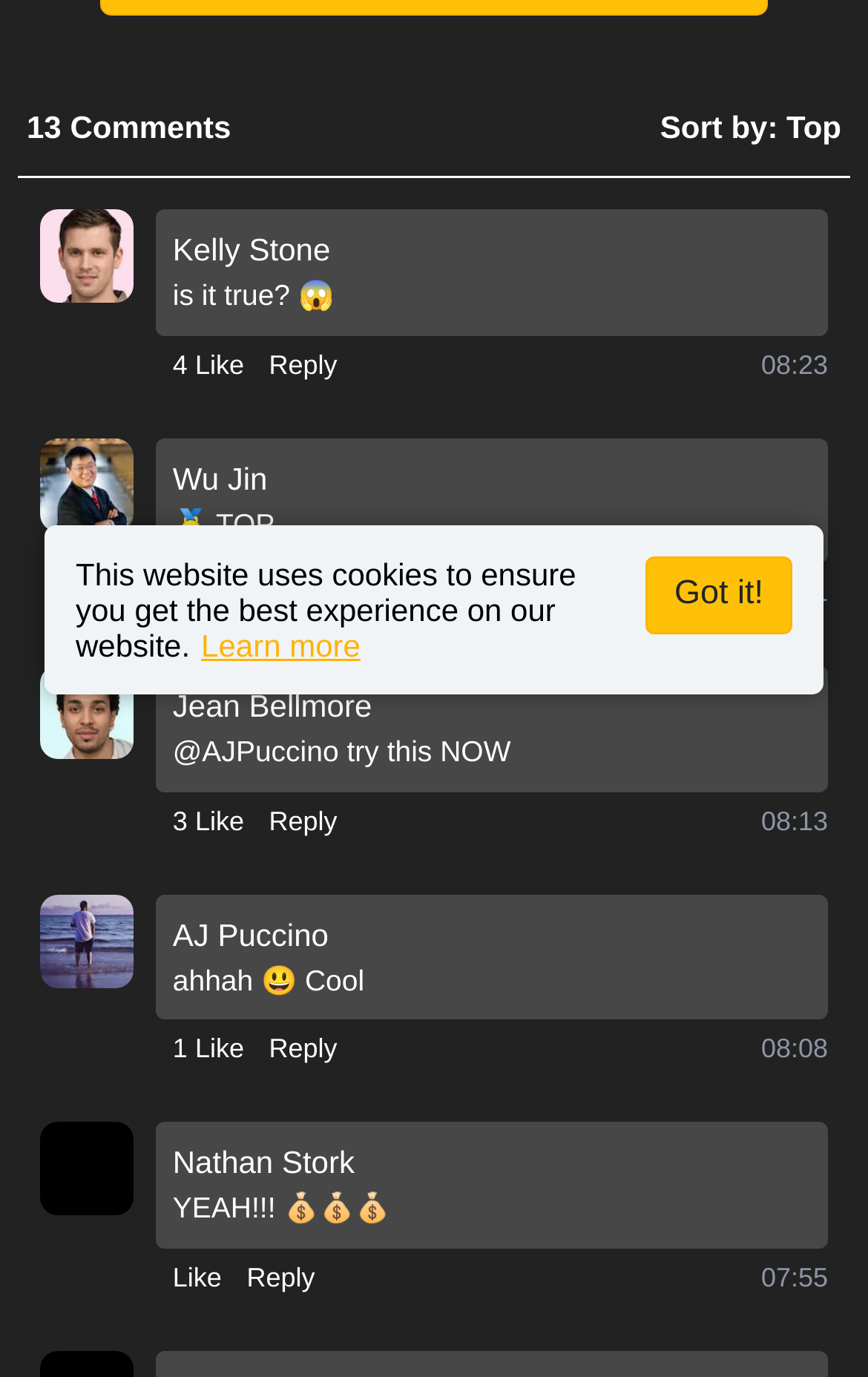Provide the bounding box coordinates of the HTML element this sentence describes: "1 Like". The bounding box coordinates consist of four float numbers between 0 and 1, i.e., [left, top, right, bottom].

[0.199, 0.747, 0.281, 0.776]